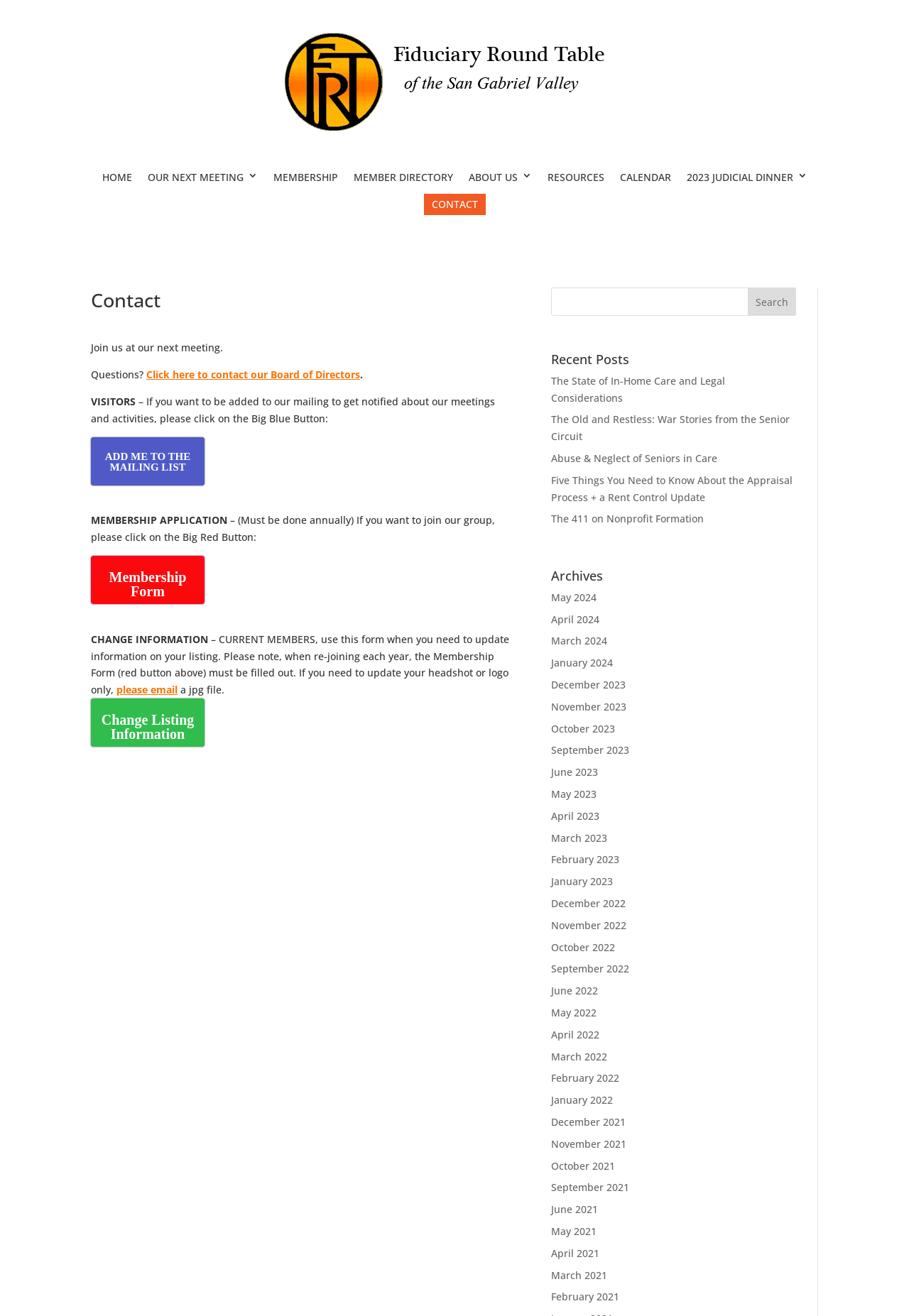Provide the bounding box coordinates of the section that needs to be clicked to accomplish the following instruction: "Search for something."

[0.606, 0.219, 0.876, 0.24]